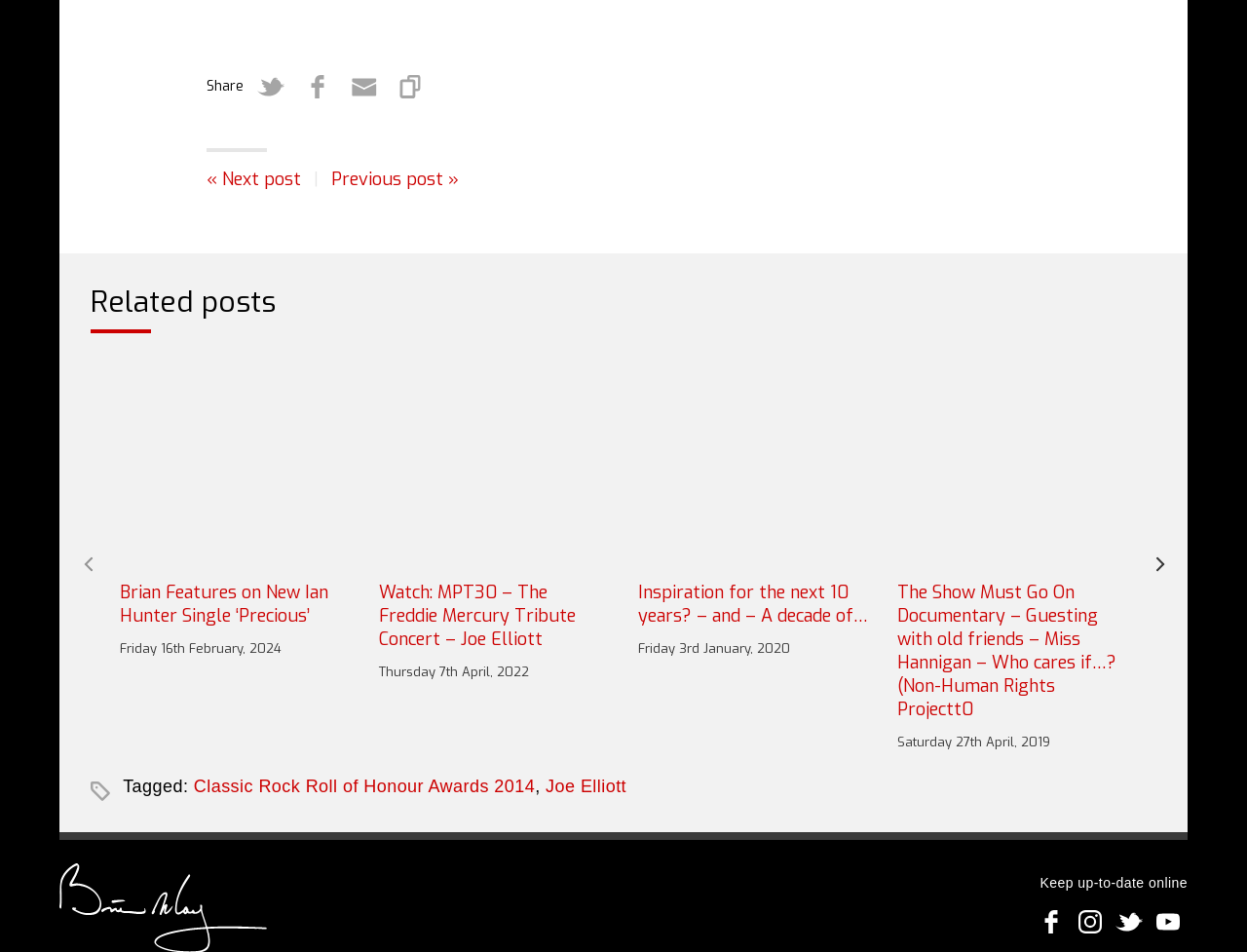Using the description "Katelyn Jackson", predict the bounding box of the relevant HTML element.

None